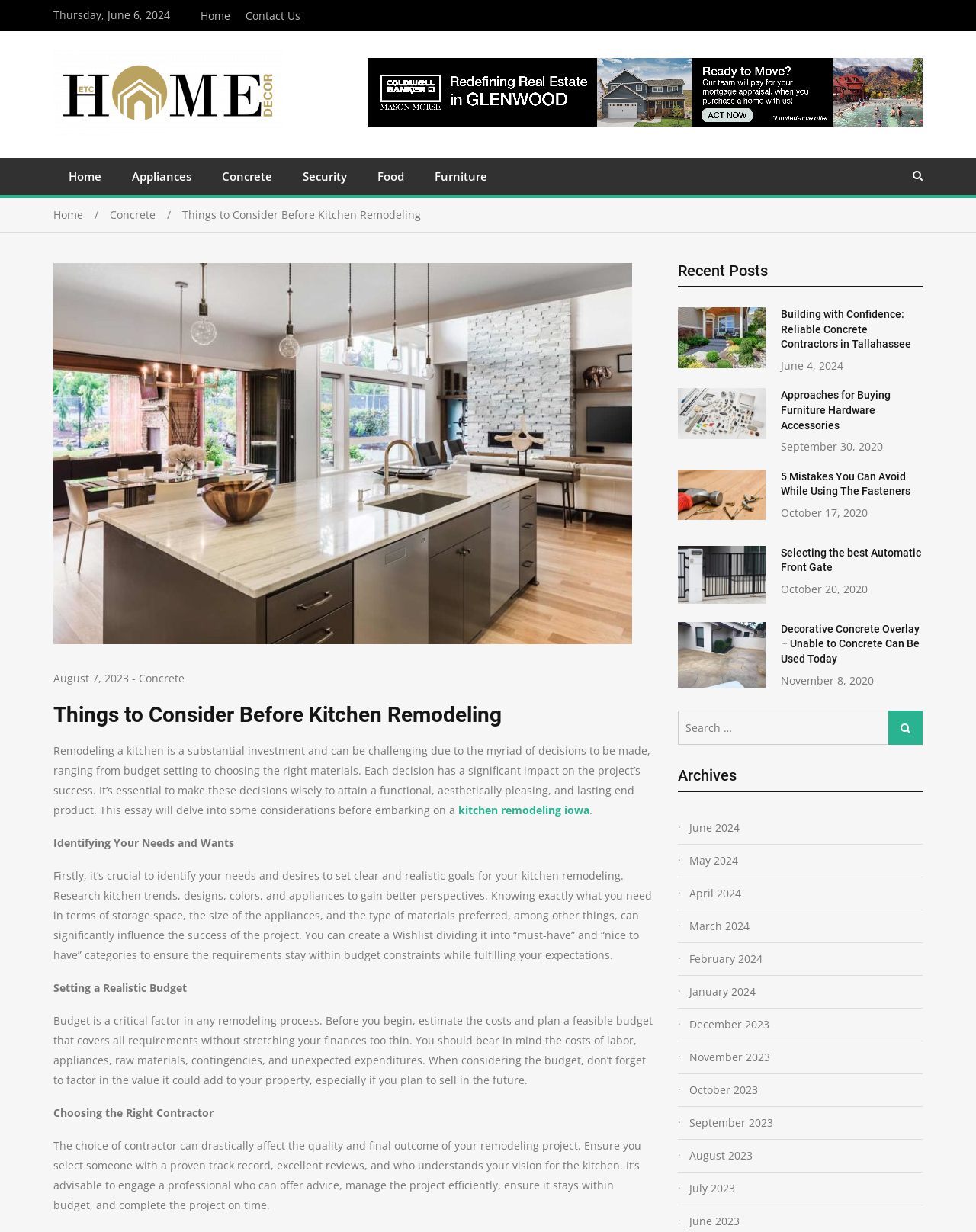Please predict the bounding box coordinates of the element's region where a click is necessary to complete the following instruction: "Read Week Five". The coordinates should be represented by four float numbers between 0 and 1, i.e., [left, top, right, bottom].

None